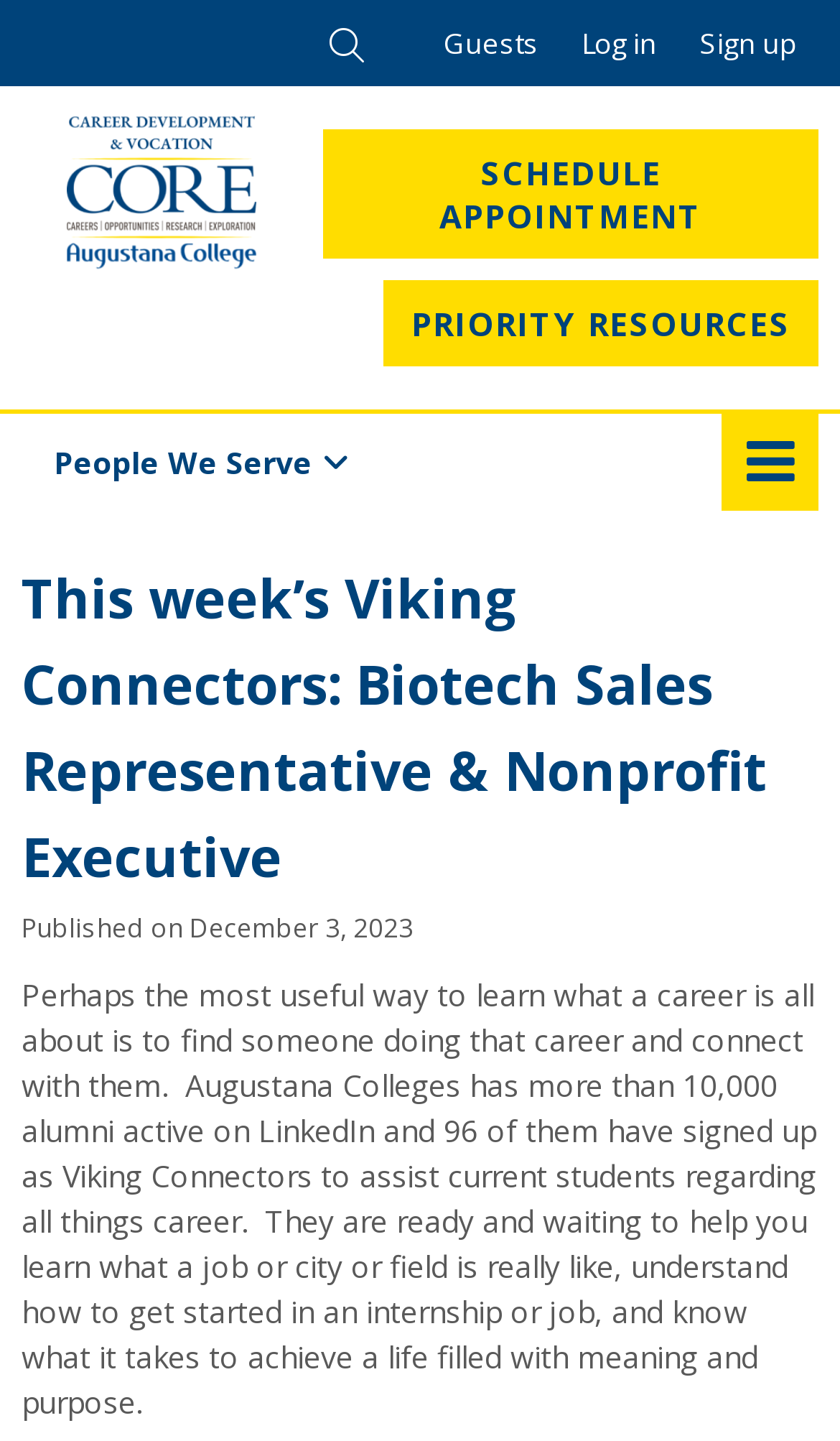Please specify the bounding box coordinates of the clickable section necessary to execute the following command: "Check Personal trainers".

None